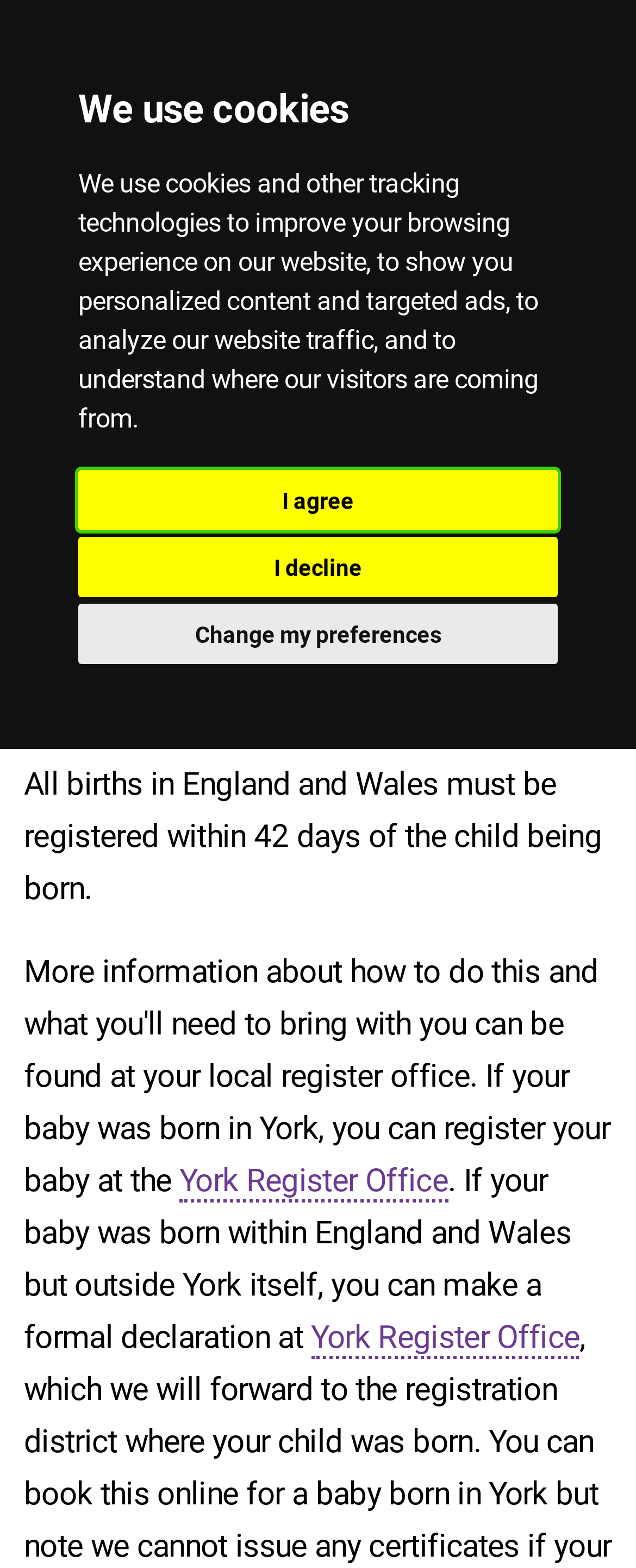Please study the image and answer the question comprehensively:
How many links are present in the breadcrumb navigation?

The breadcrumb navigation contains three links: 'Home', 'Topics', and 'Babies and young children'.